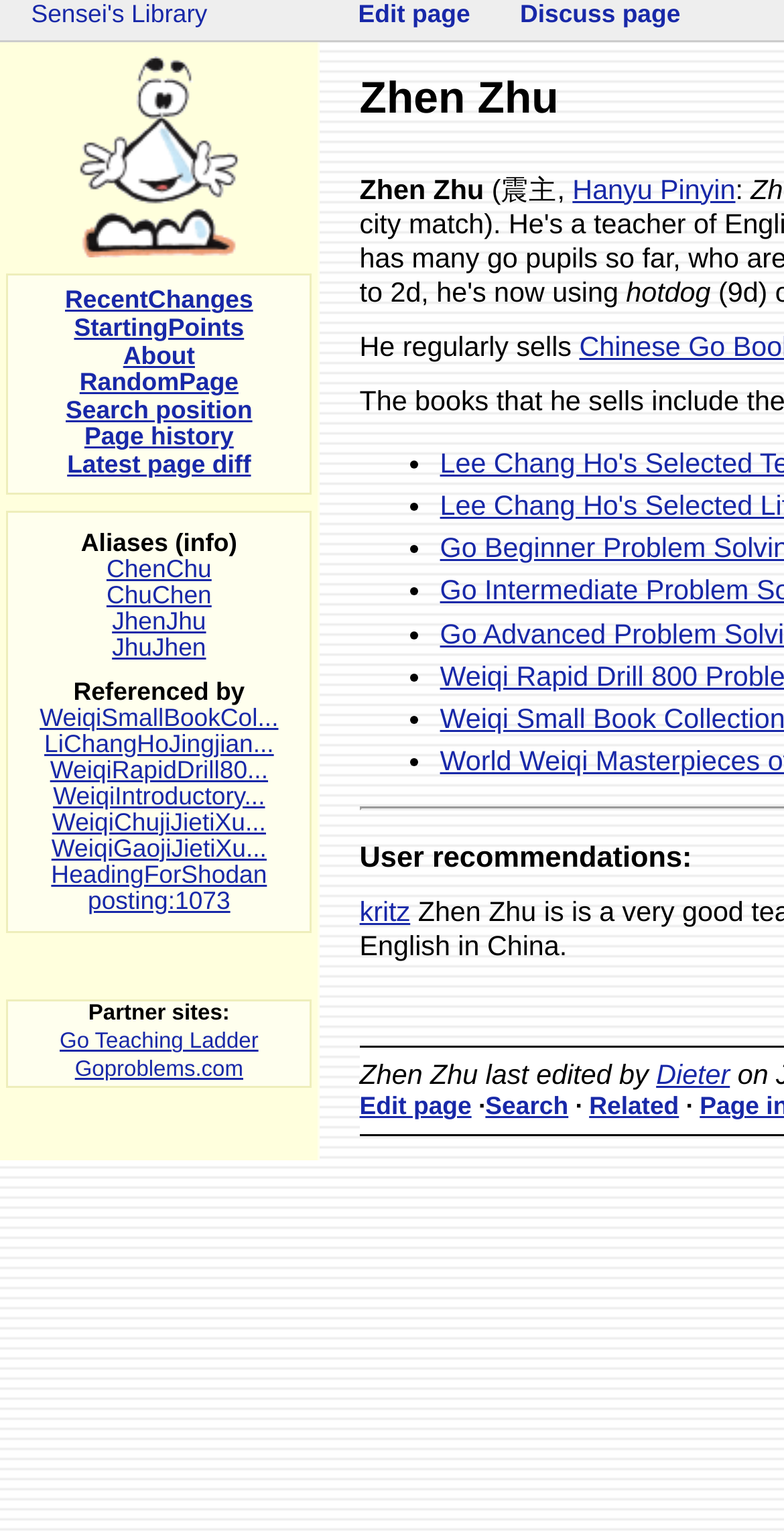Please locate the bounding box coordinates for the element that should be clicked to achieve the following instruction: "Search for something". Ensure the coordinates are given as four float numbers between 0 and 1, i.e., [left, top, right, bottom].

[0.619, 0.711, 0.725, 0.729]